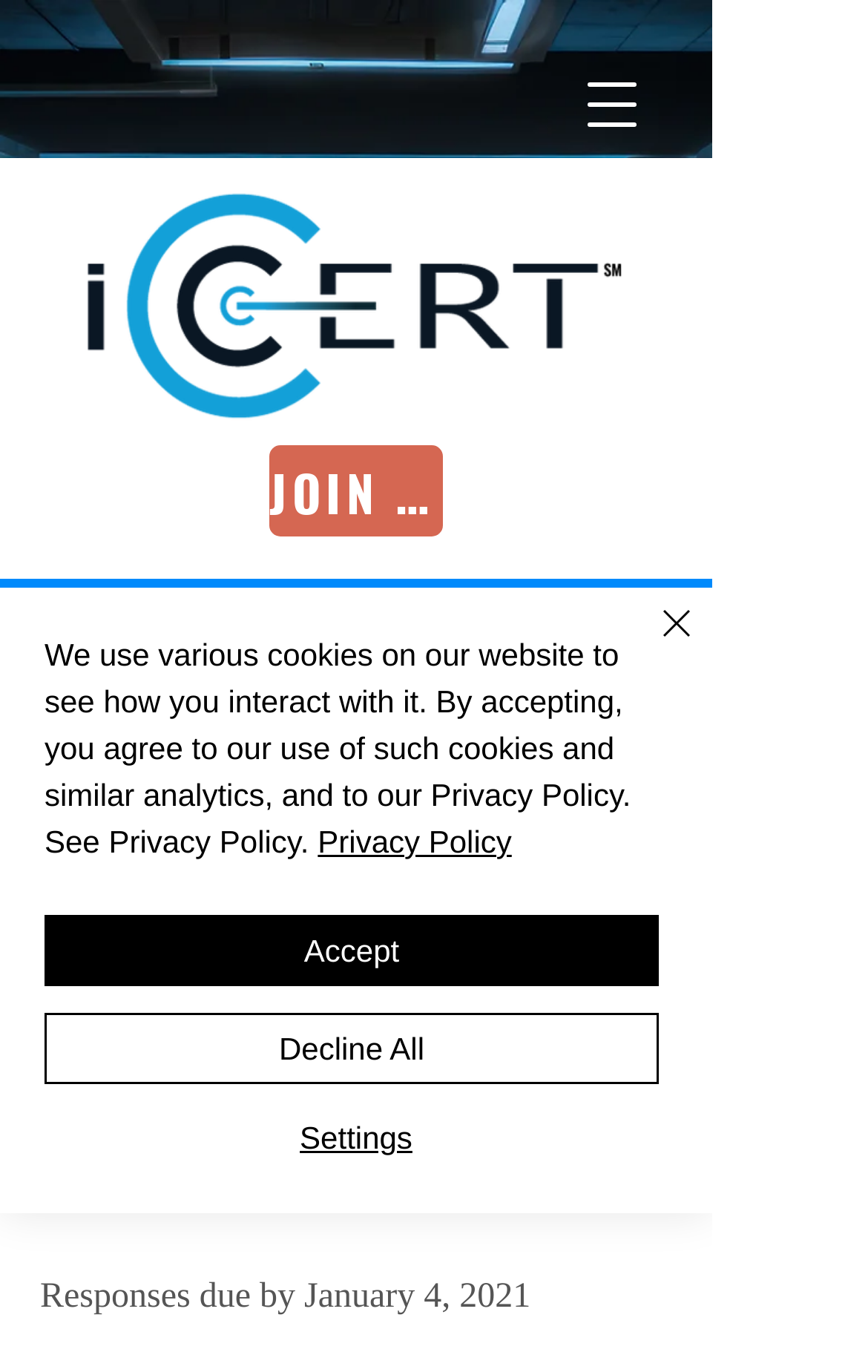Locate the bounding box of the UI element described by: "JOIN NOW" in the given webpage screenshot.

[0.31, 0.324, 0.51, 0.391]